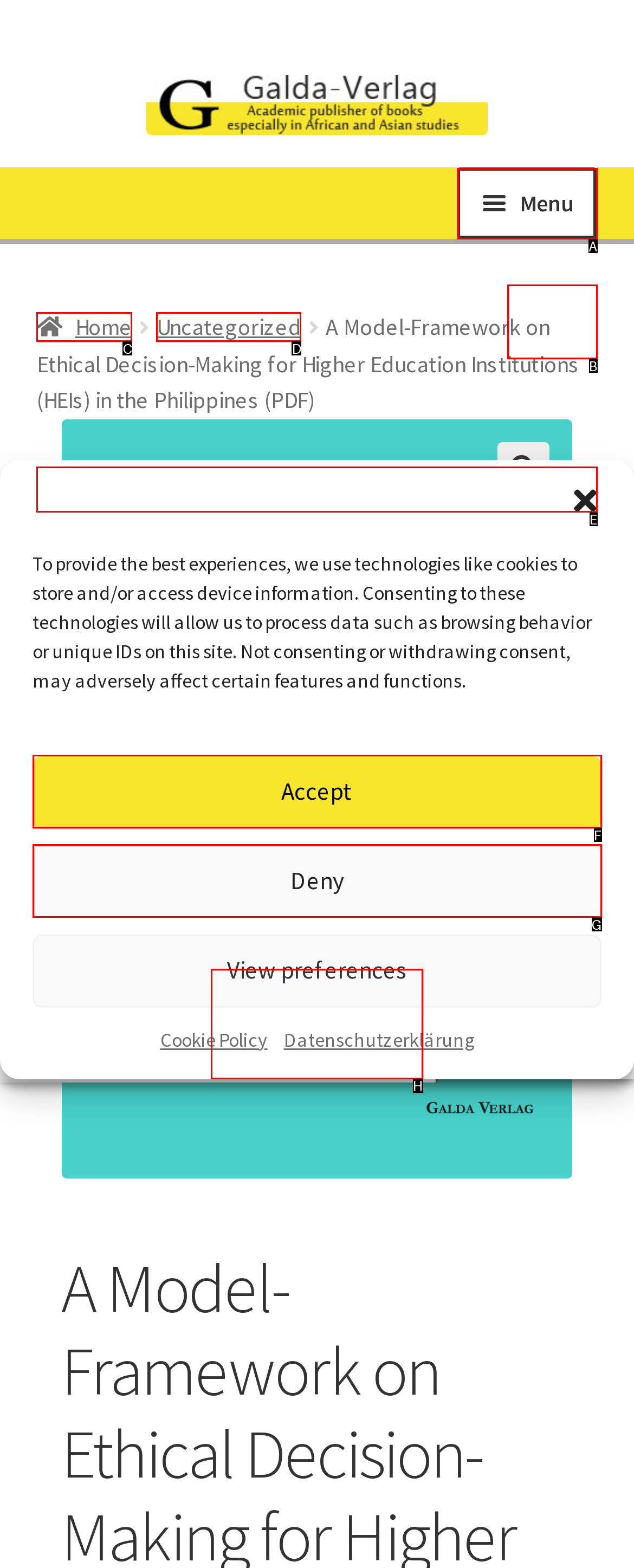To achieve the task: Search for something, which HTML element do you need to click?
Respond with the letter of the correct option from the given choices.

H